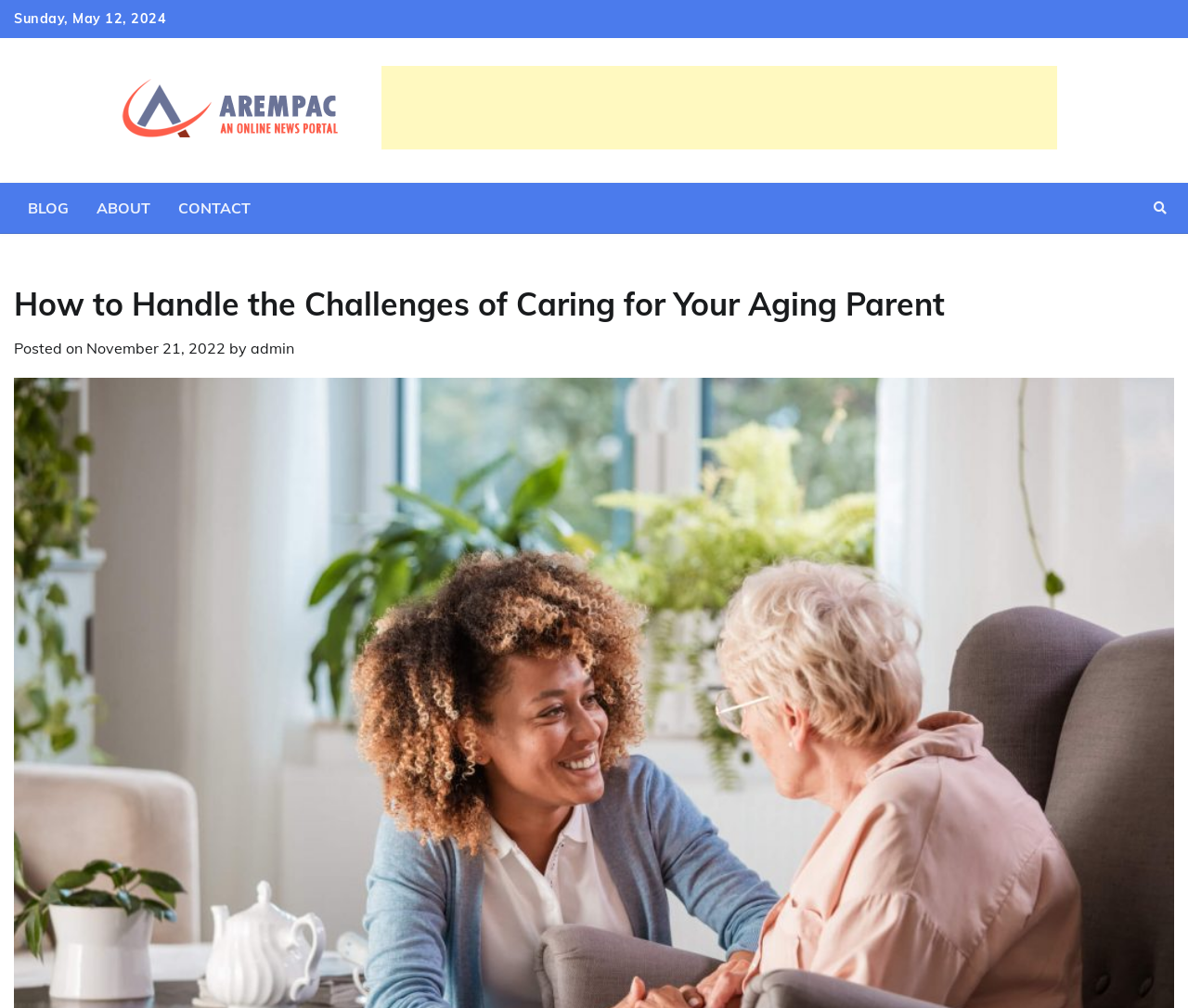Who is the author of the current article?
Could you answer the question with a detailed and thorough explanation?

I found the author of the current article by looking at the article metadata, where it says 'by admin'. This indicates that the author of the current article is 'admin'.